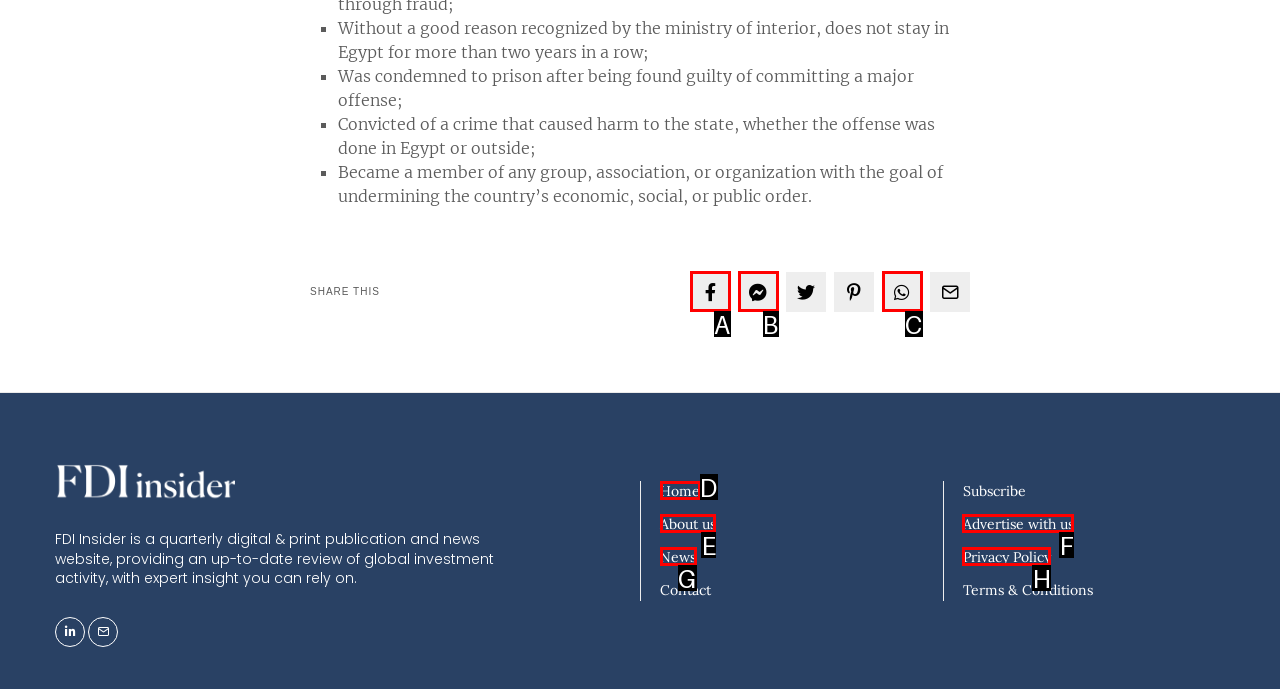Identify the correct UI element to click to achieve the task: Click the About us link.
Answer with the letter of the appropriate option from the choices given.

E